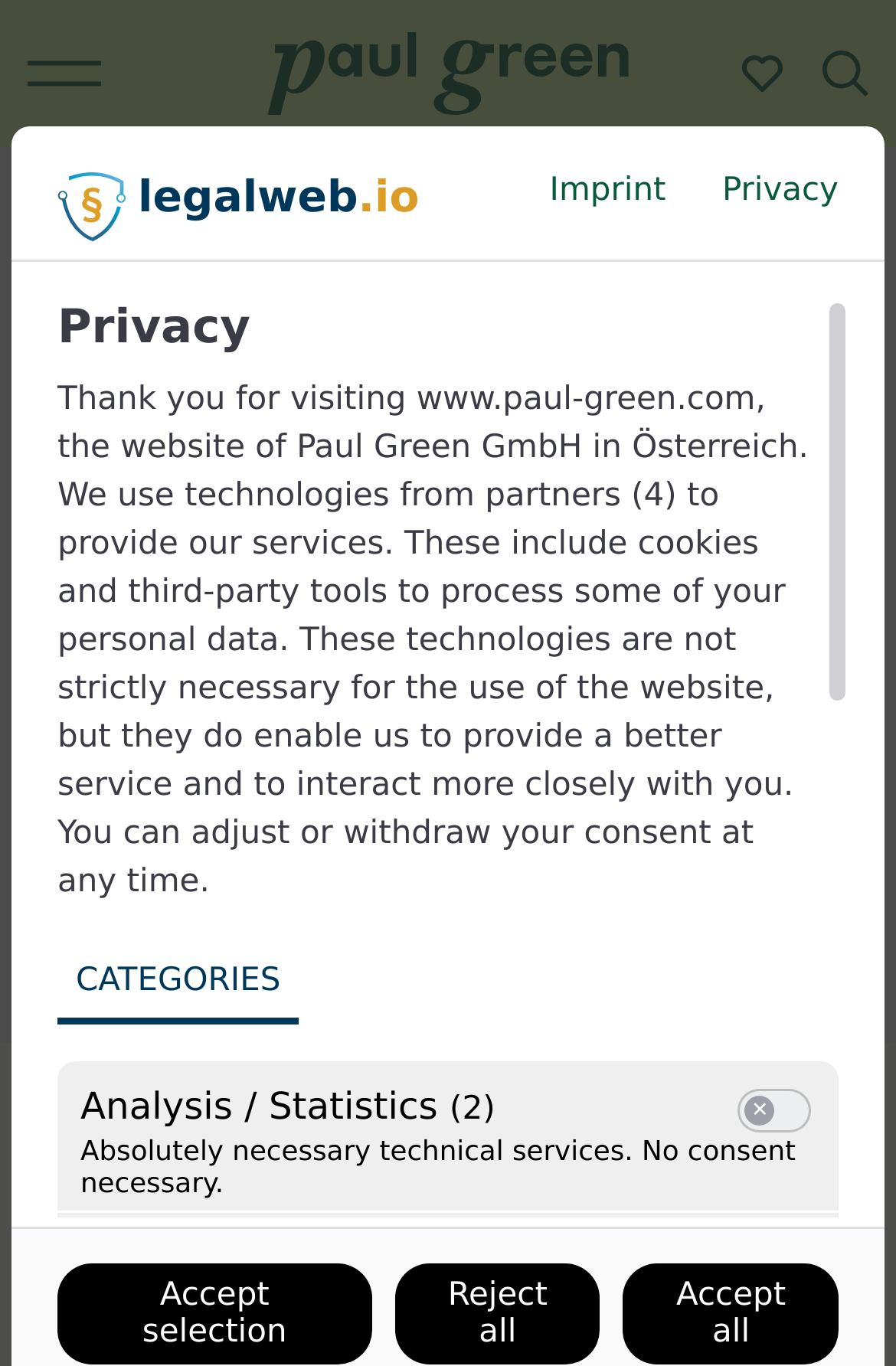Identify the bounding box for the element characterized by the following description: "How to clean white sneakers".

[0.031, 0.745, 0.559, 0.782]